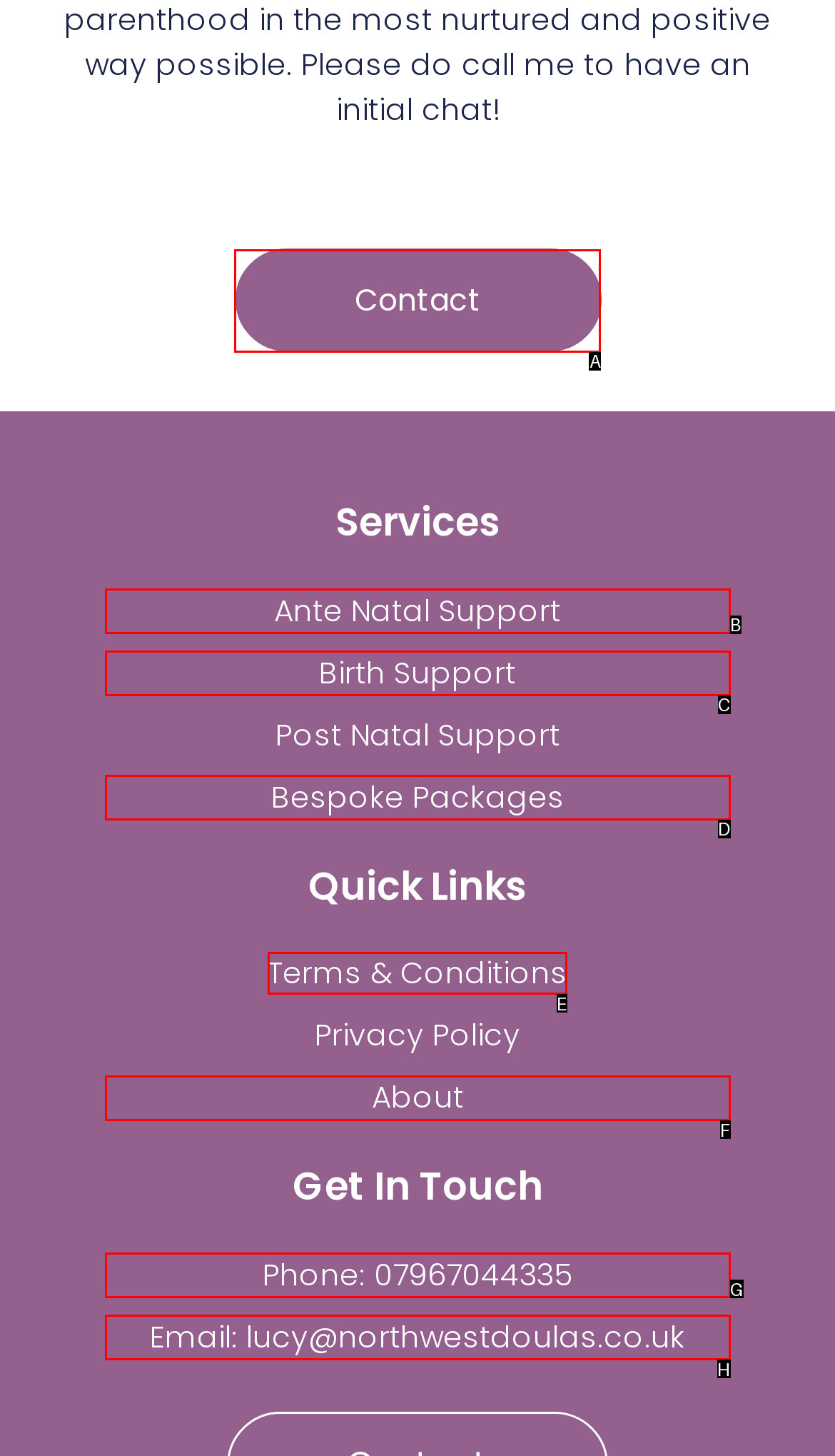Determine the letter of the UI element that will complete the task: Read Terms & Conditions
Reply with the corresponding letter.

E